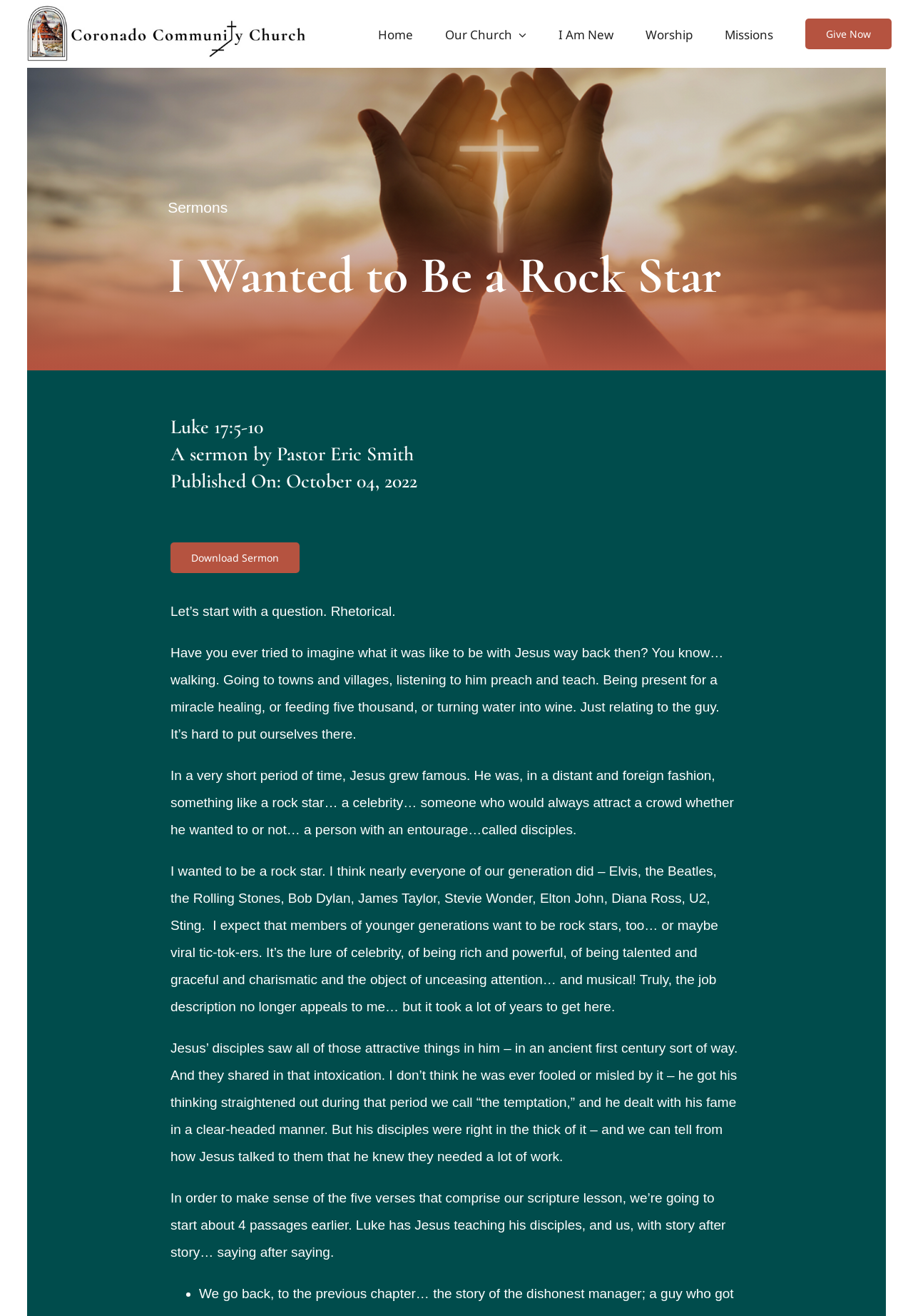Give a concise answer of one word or phrase to the question: 
What is the publication date of the sermon?

October 04, 2022